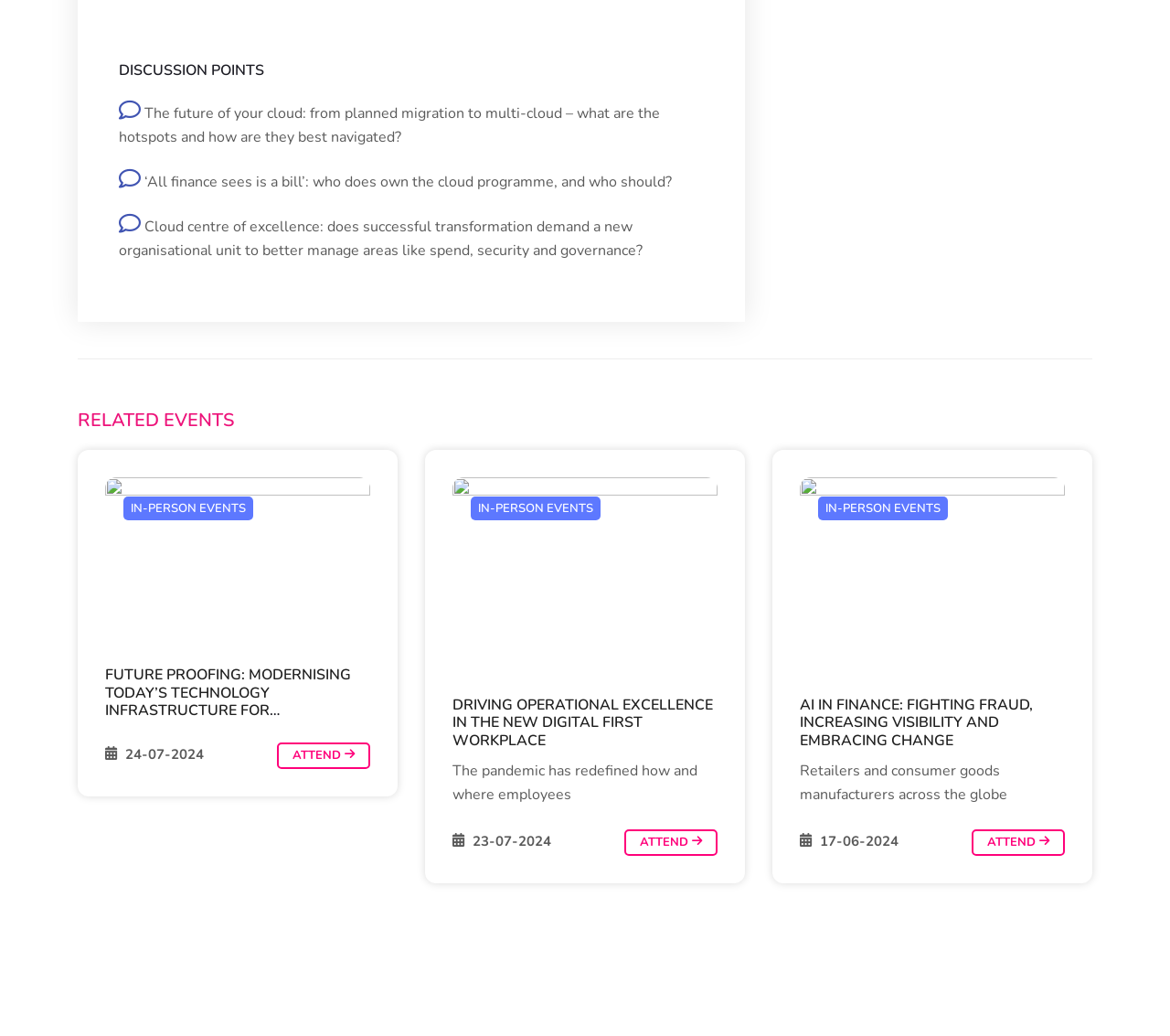What type of events are listed on the webpage?
Using the image, give a concise answer in the form of a single word or short phrase.

In-person events